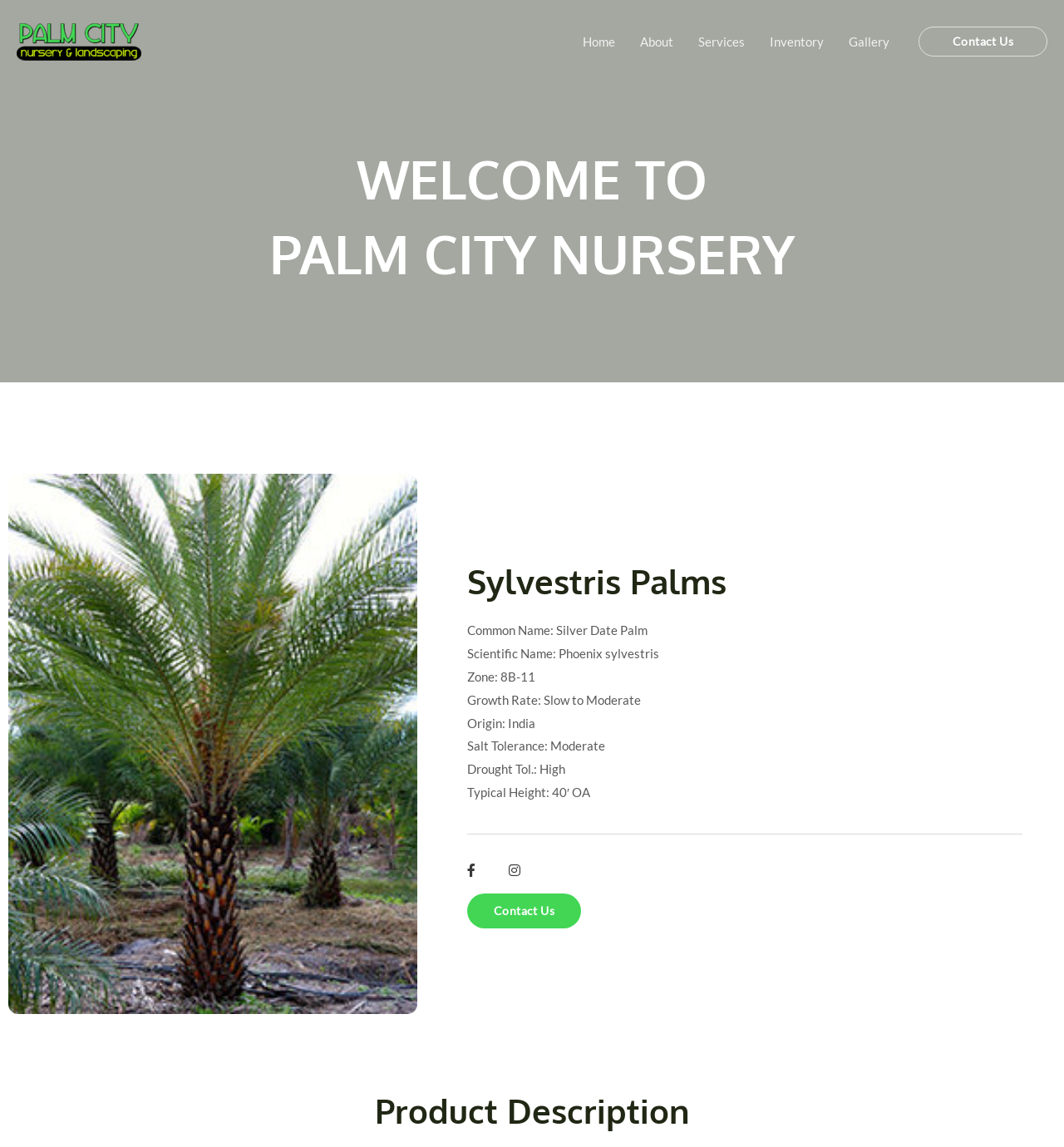What is the name of the palm tree?
Can you provide a detailed and comprehensive answer to the question?

I found the answer by looking at the heading 'Sylvestris Palms' which is a subheading under 'WELCOME TO PALM CITY NURSERY'. This suggests that Sylvestris Palms is a type of palm tree.